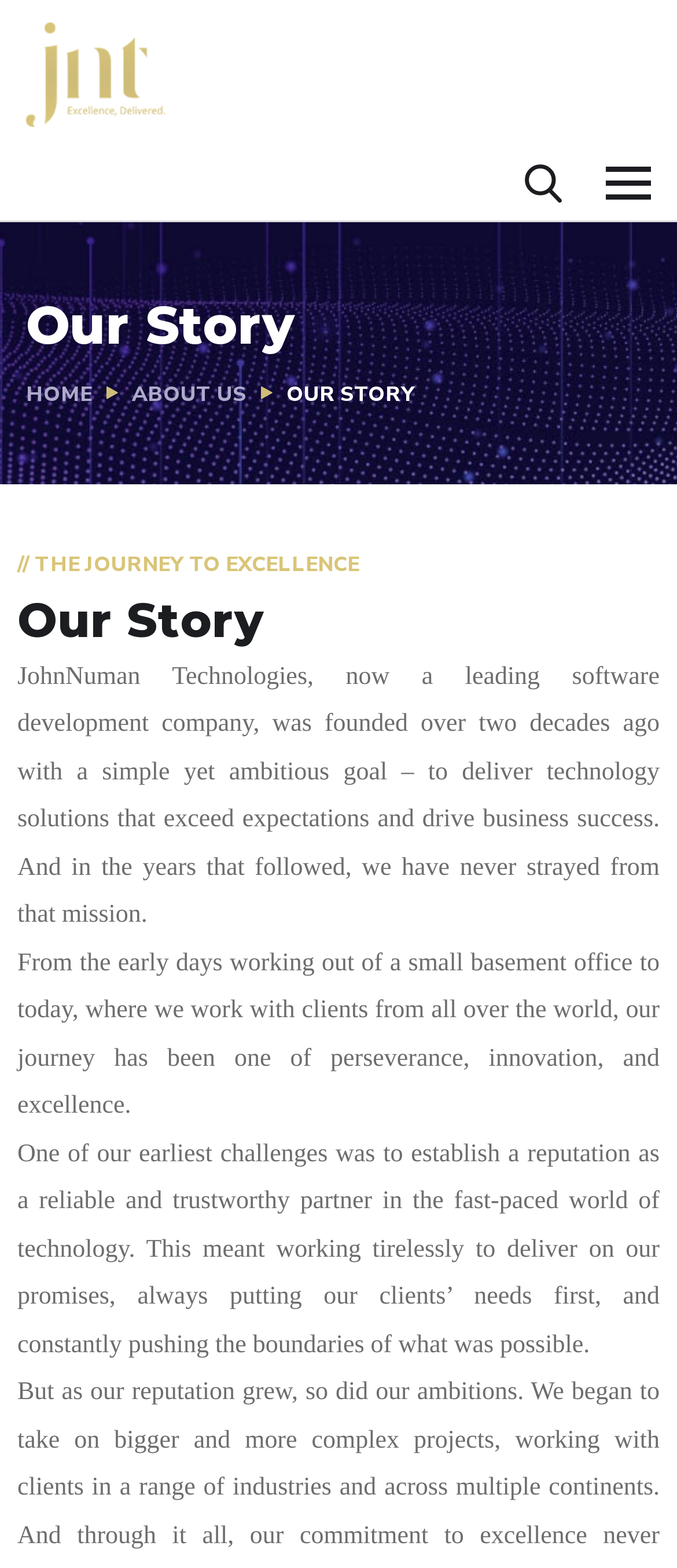Determine the bounding box for the described HTML element: "Home". Ensure the coordinates are four float numbers between 0 and 1 in the format [left, top, right, bottom].

[0.038, 0.242, 0.136, 0.26]